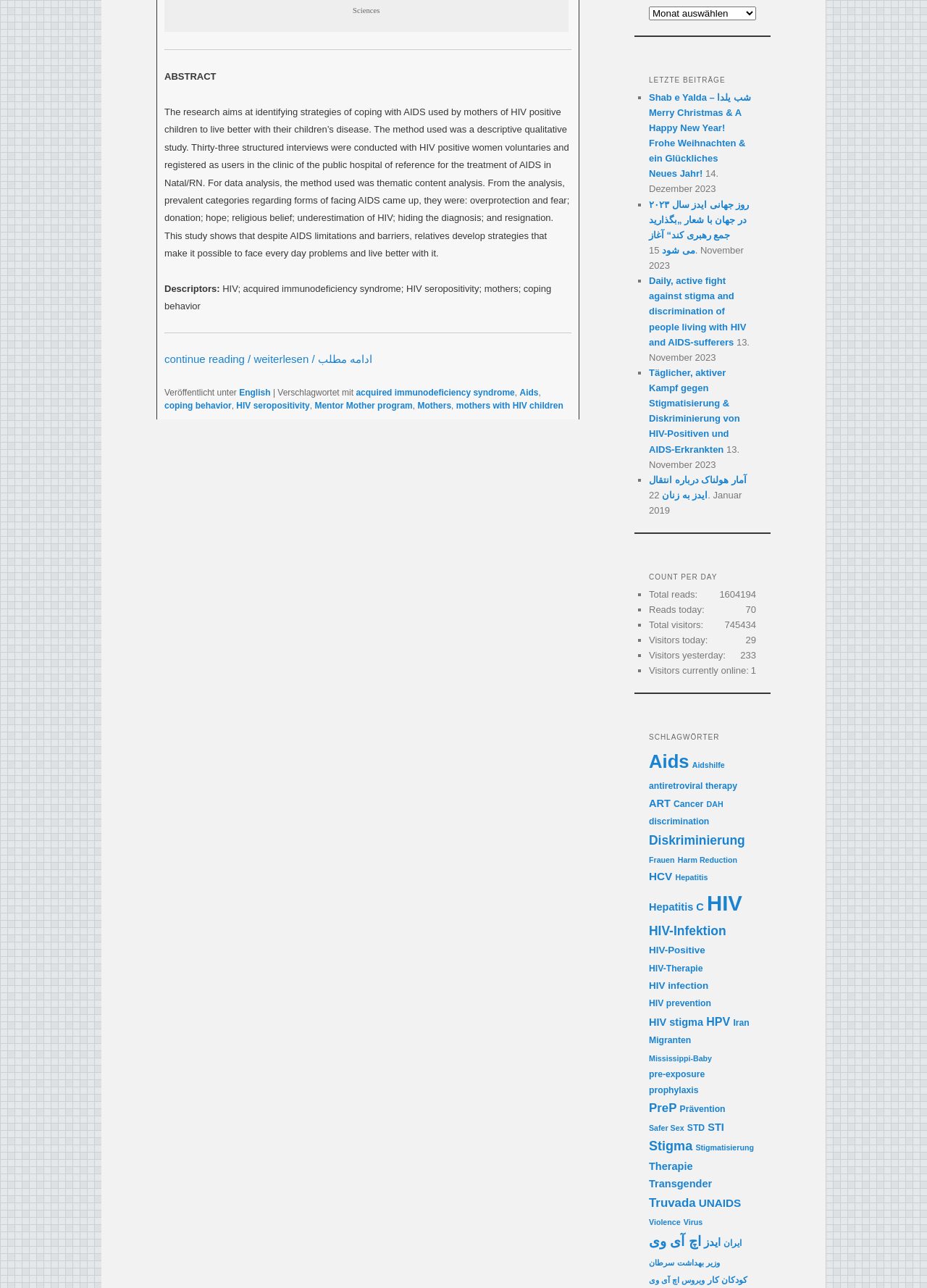Find the bounding box coordinates of the clickable area required to complete the following action: "Click on the 'continue reading / weiterlesen / ادامه مطلب' link".

[0.177, 0.274, 0.402, 0.284]